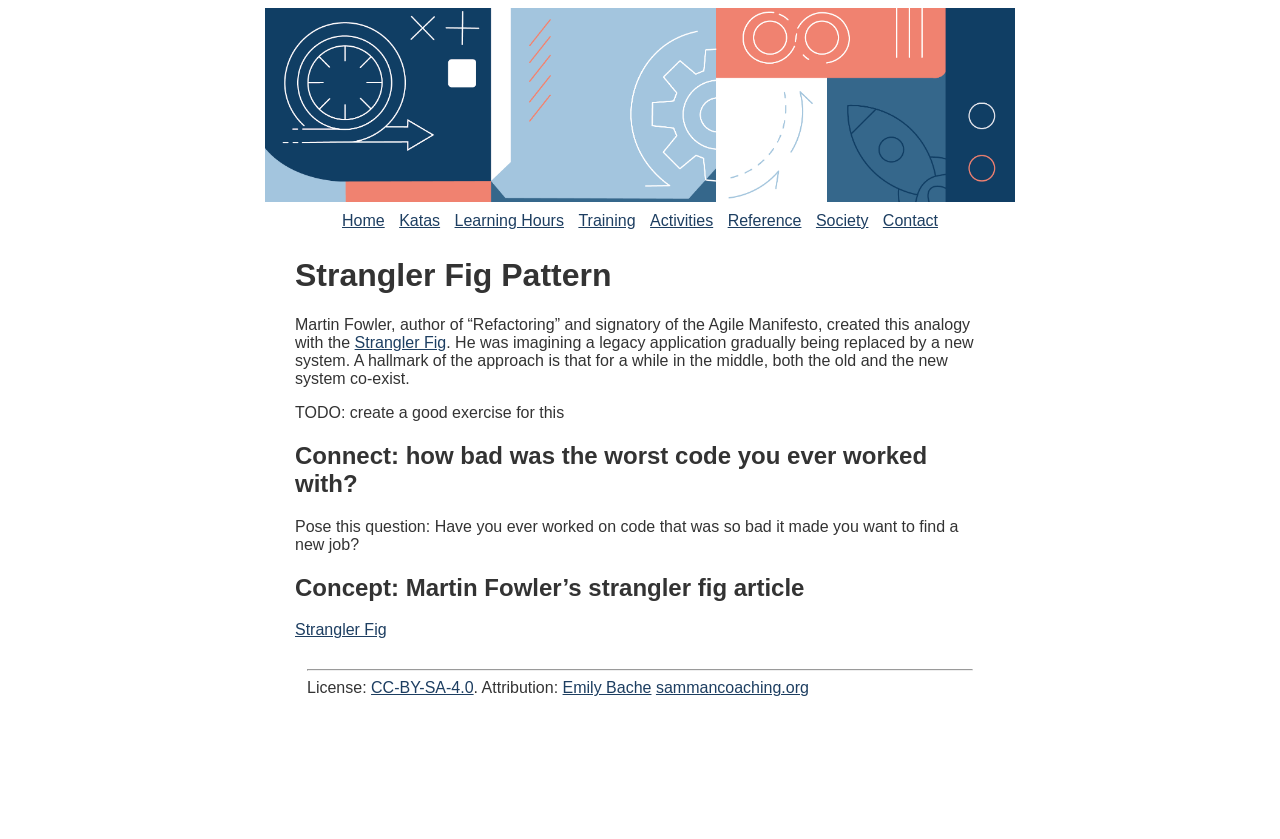Find the bounding box coordinates for the area that must be clicked to perform this action: "click on Home".

[0.267, 0.253, 0.301, 0.273]